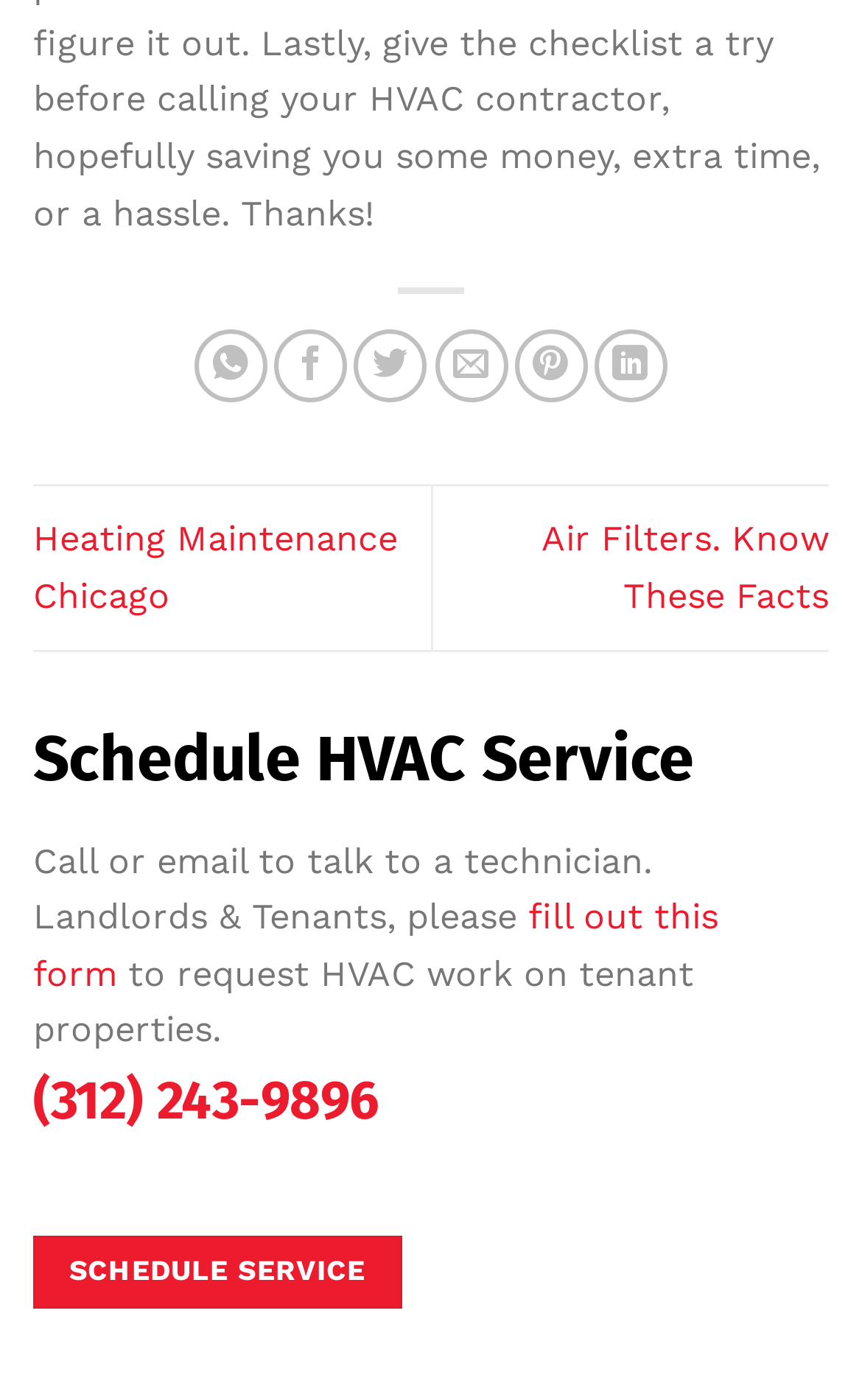What is the phone number to schedule HVAC service? Based on the screenshot, please respond with a single word or phrase.

(312) 243-9896